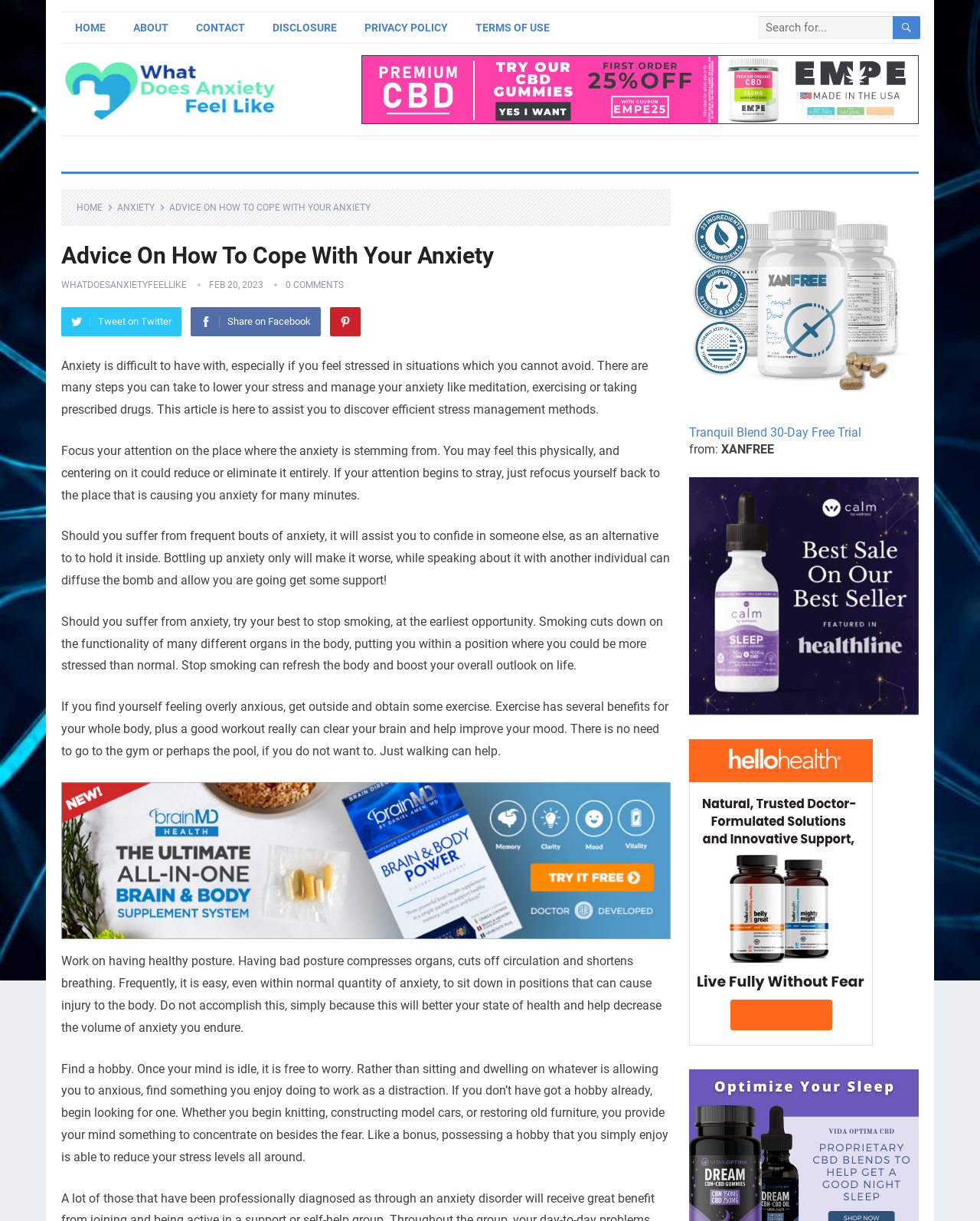Please identify the bounding box coordinates of the area that needs to be clicked to follow this instruction: "Click on the Twitter tweet button".

[0.062, 0.251, 0.185, 0.275]